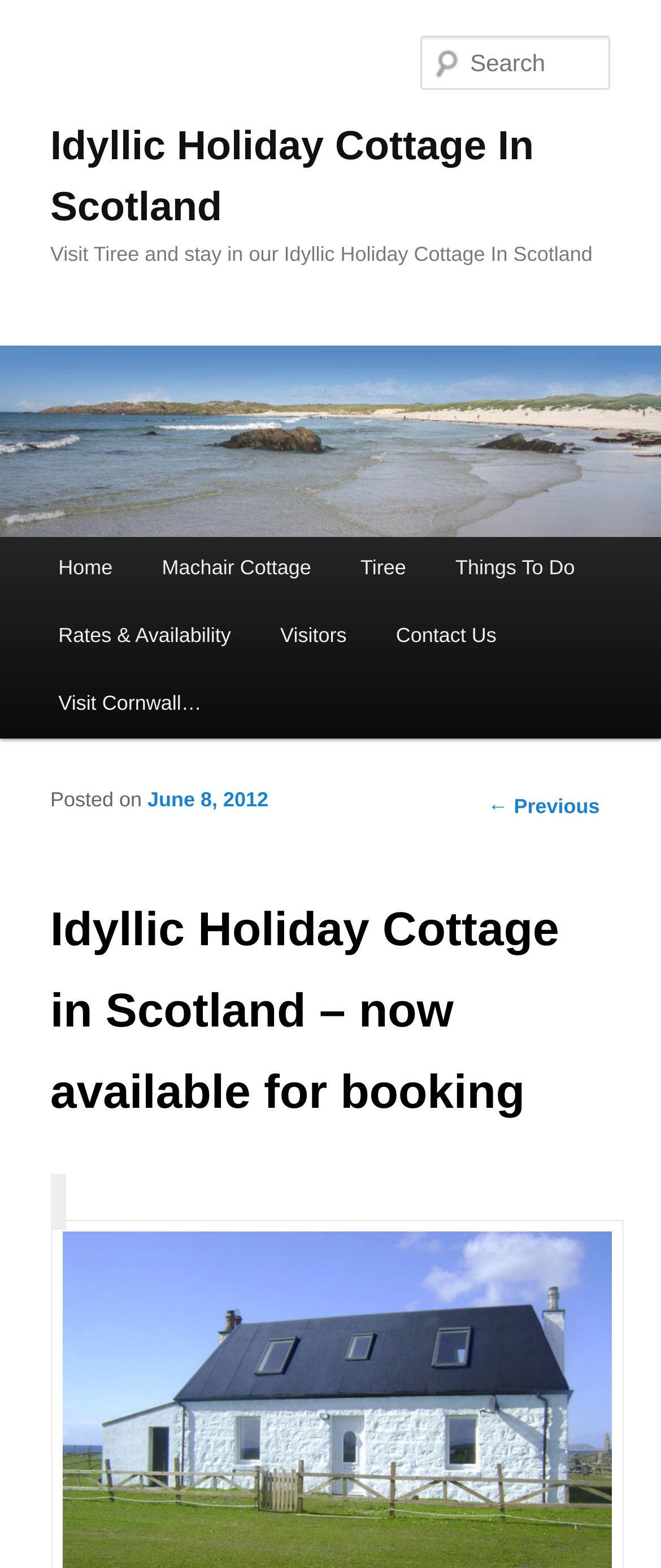Please determine the bounding box coordinates of the element to click in order to execute the following instruction: "Search for something". The coordinates should be four float numbers between 0 and 1, specified as [left, top, right, bottom].

[0.637, 0.023, 0.924, 0.057]